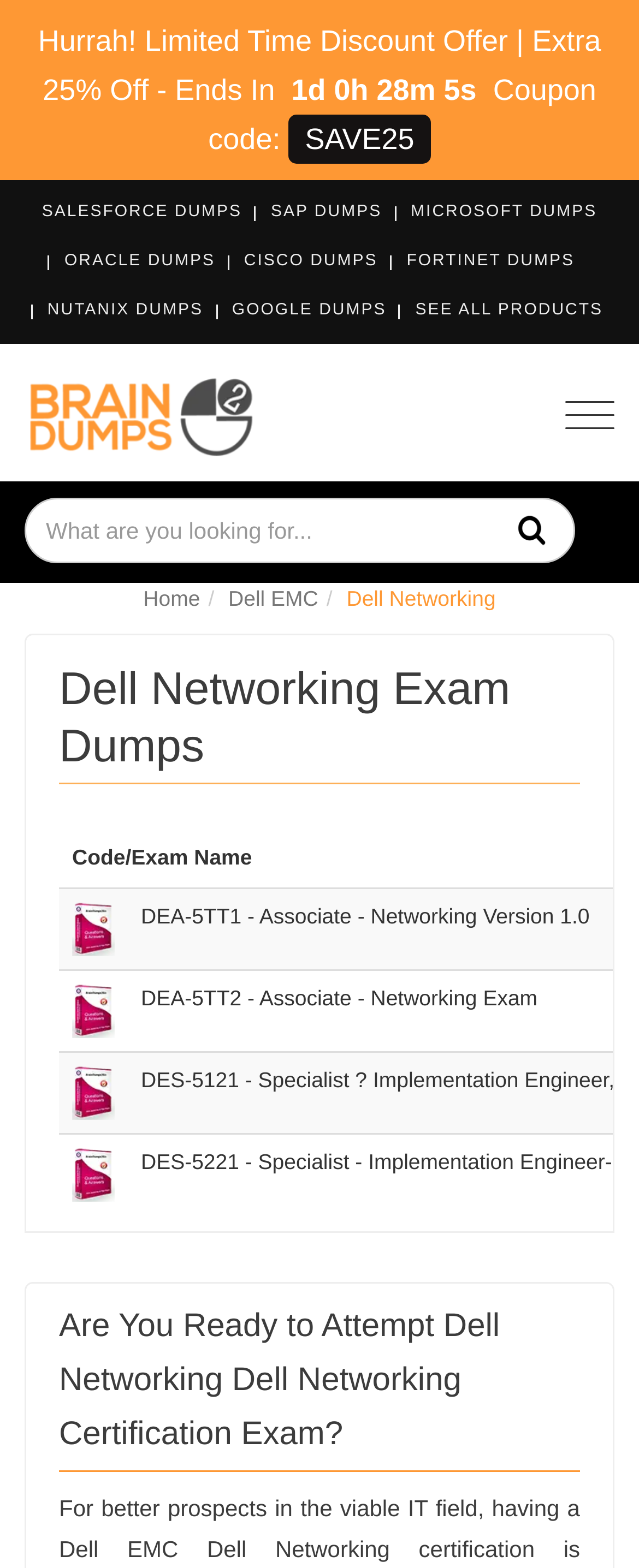Can you specify the bounding box coordinates for the region that should be clicked to fulfill this instruction: "Toggle navigation".

[0.885, 0.246, 0.962, 0.283]